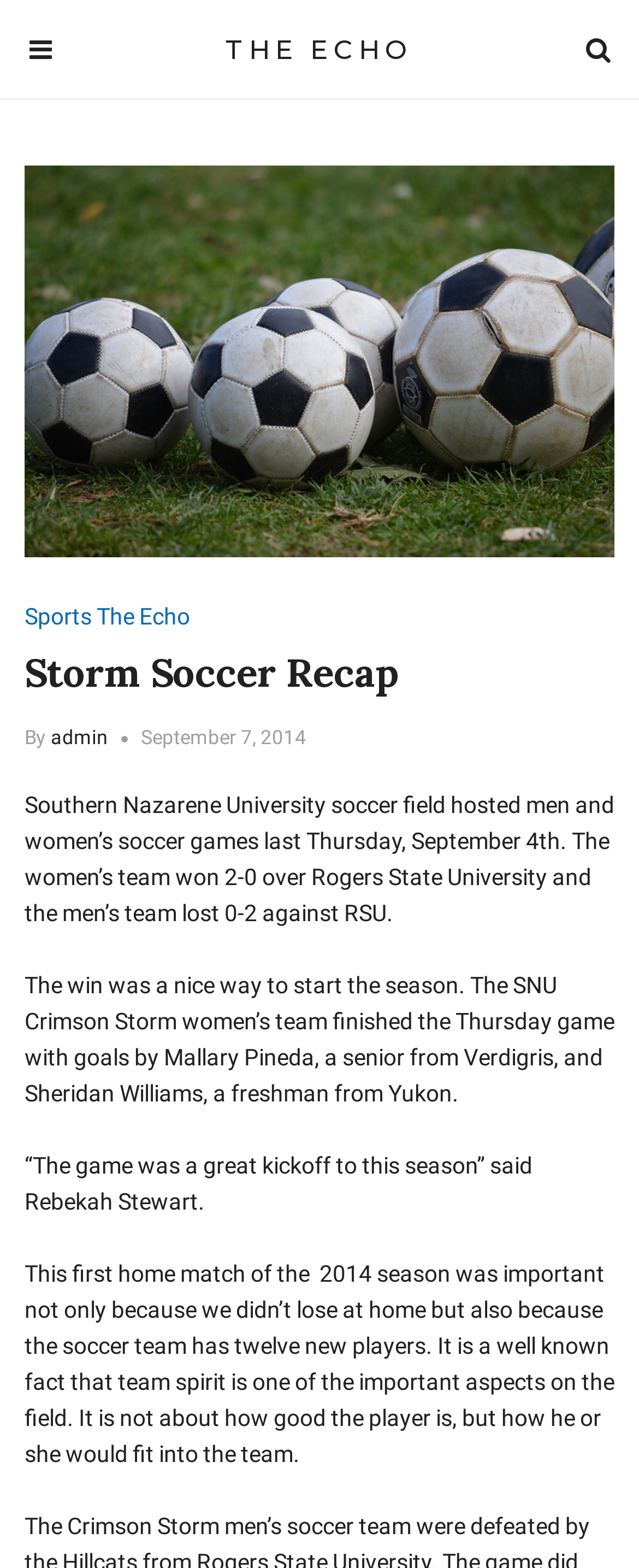Given the element description: "admin", predict the bounding box coordinates of this UI element. The coordinates must be four float numbers between 0 and 1, given as [left, top, right, bottom].

[0.079, 0.463, 0.169, 0.478]